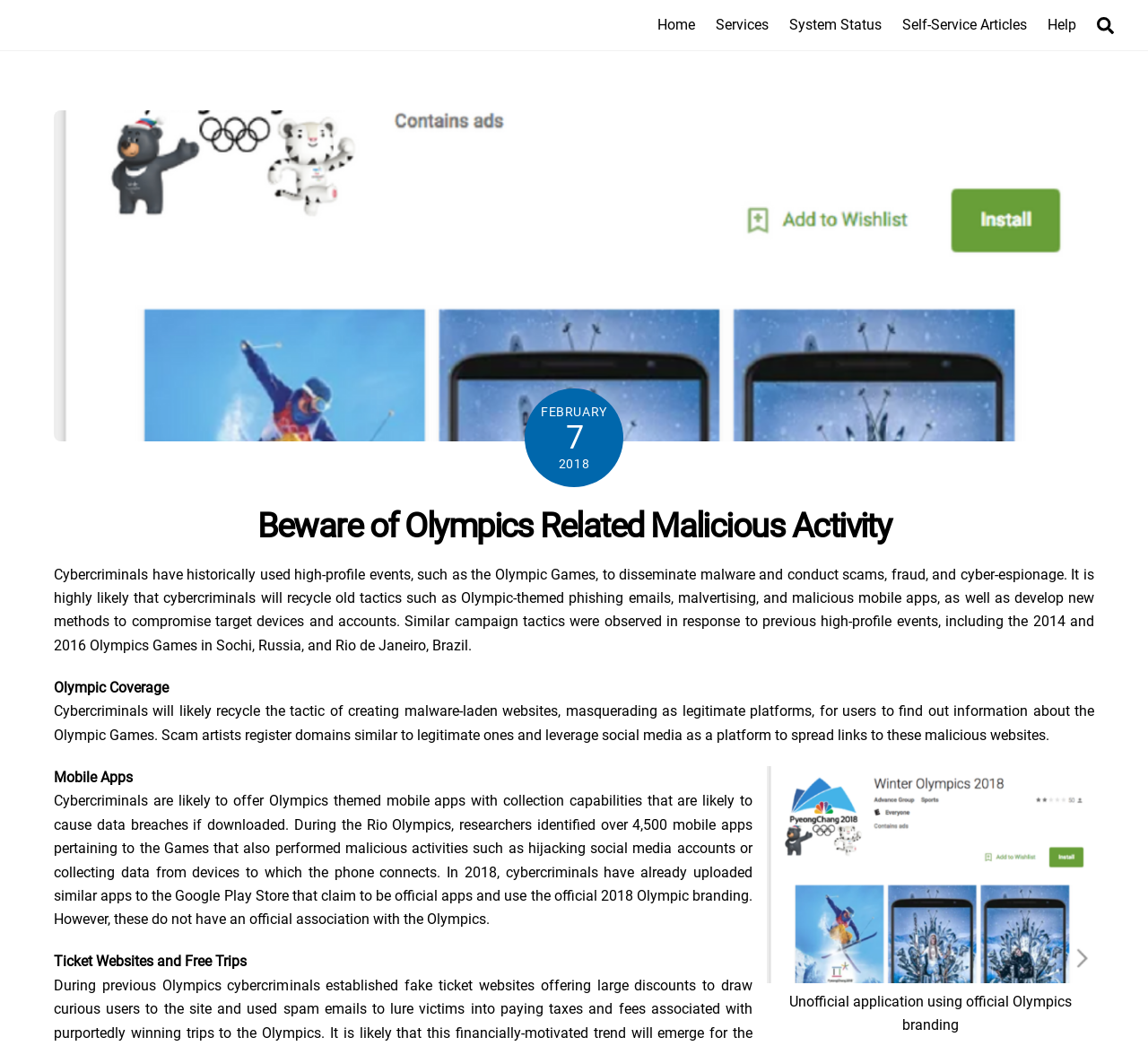What is a common tactic used by cybercriminals during high-profile events?
Provide a short answer using one word or a brief phrase based on the image.

Creating malware-laden websites